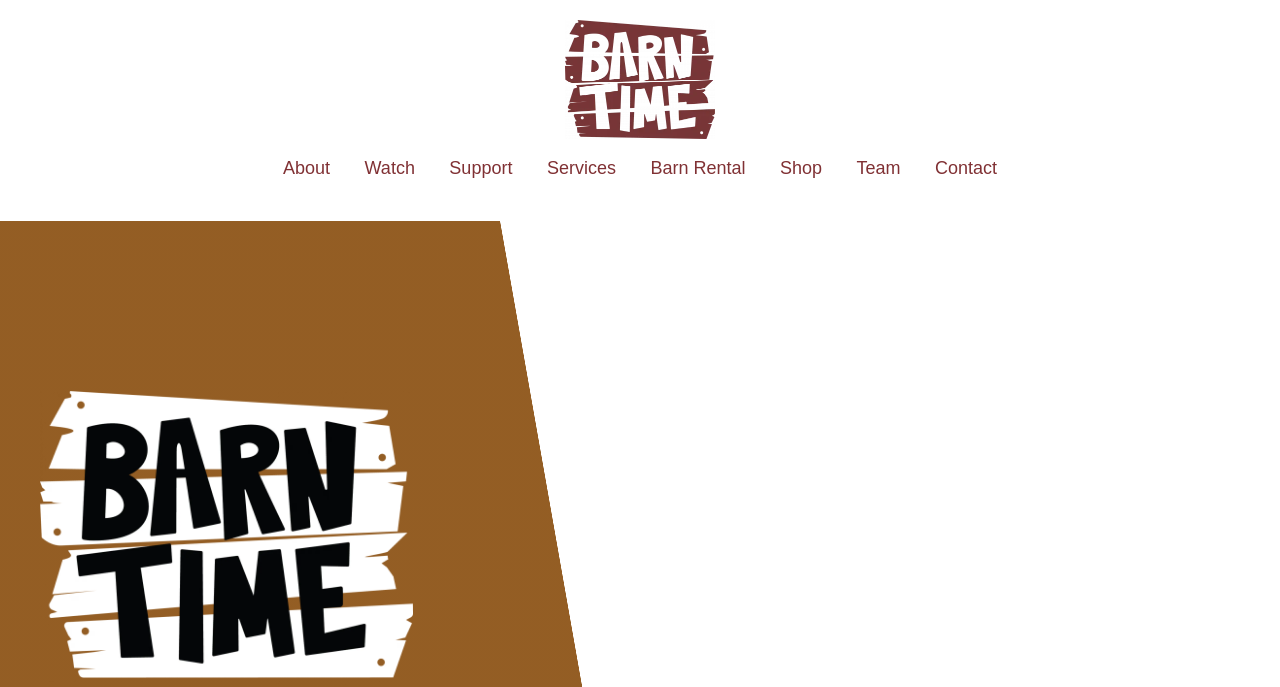Find and provide the bounding box coordinates for the UI element described with: "Watch".

[0.275, 0.229, 0.334, 0.26]